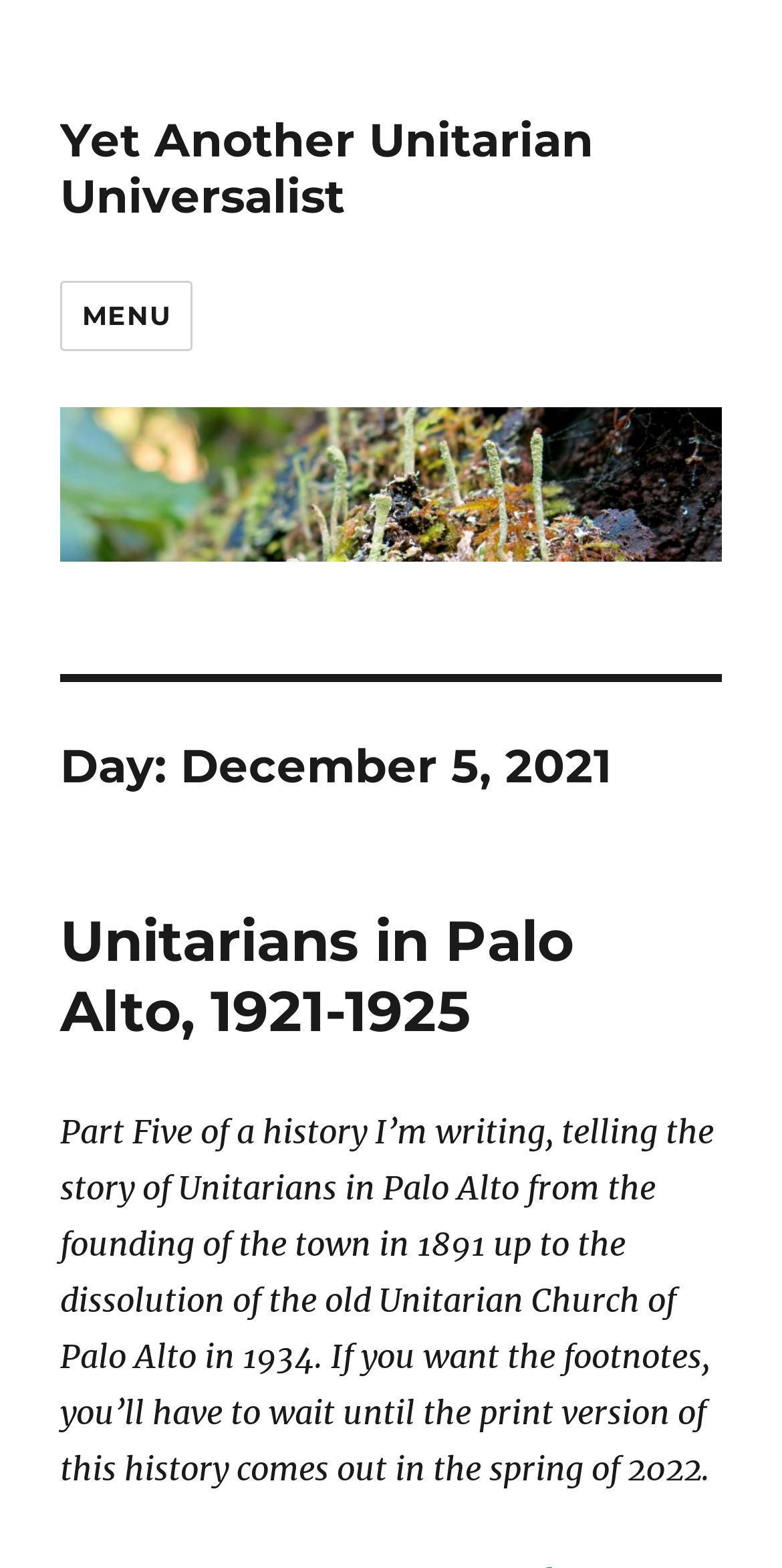Your task is to extract the text of the main heading from the webpage.

Day: December 5, 2021